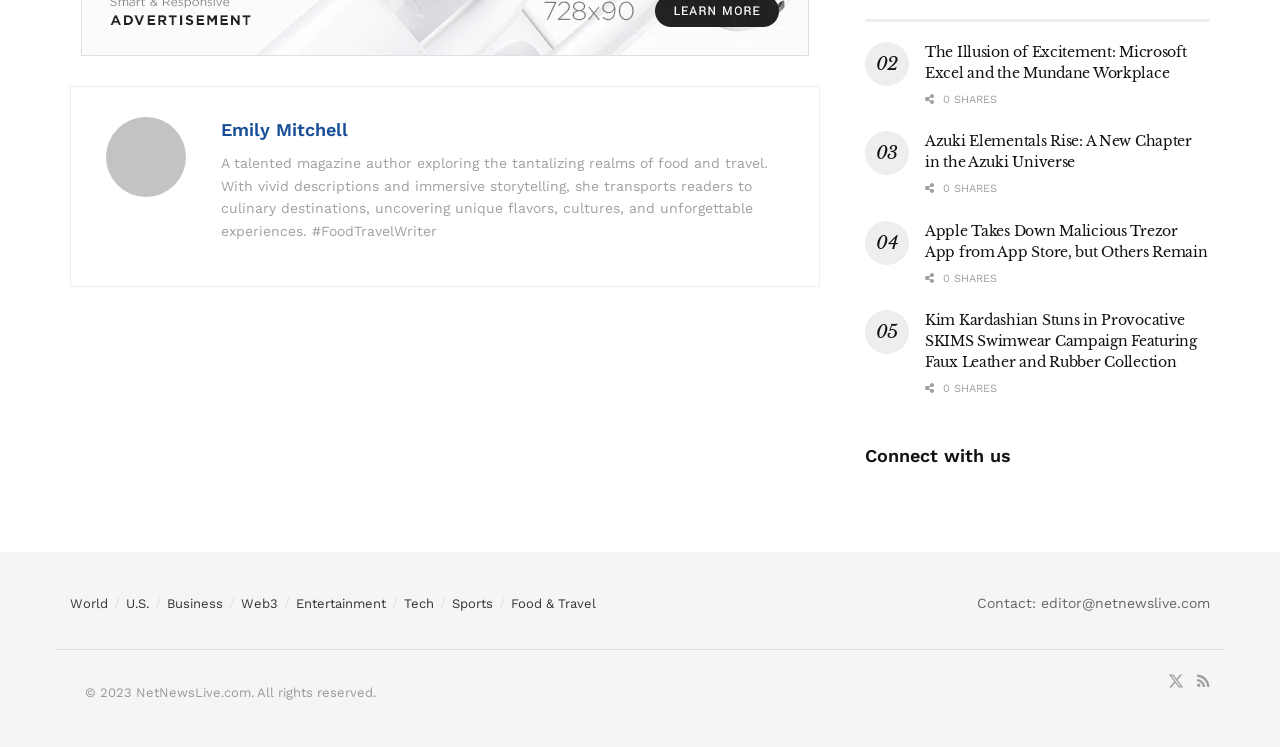Determine the bounding box coordinates of the region that needs to be clicked to achieve the task: "Visit the Food & Travel section".

[0.399, 0.797, 0.466, 0.817]